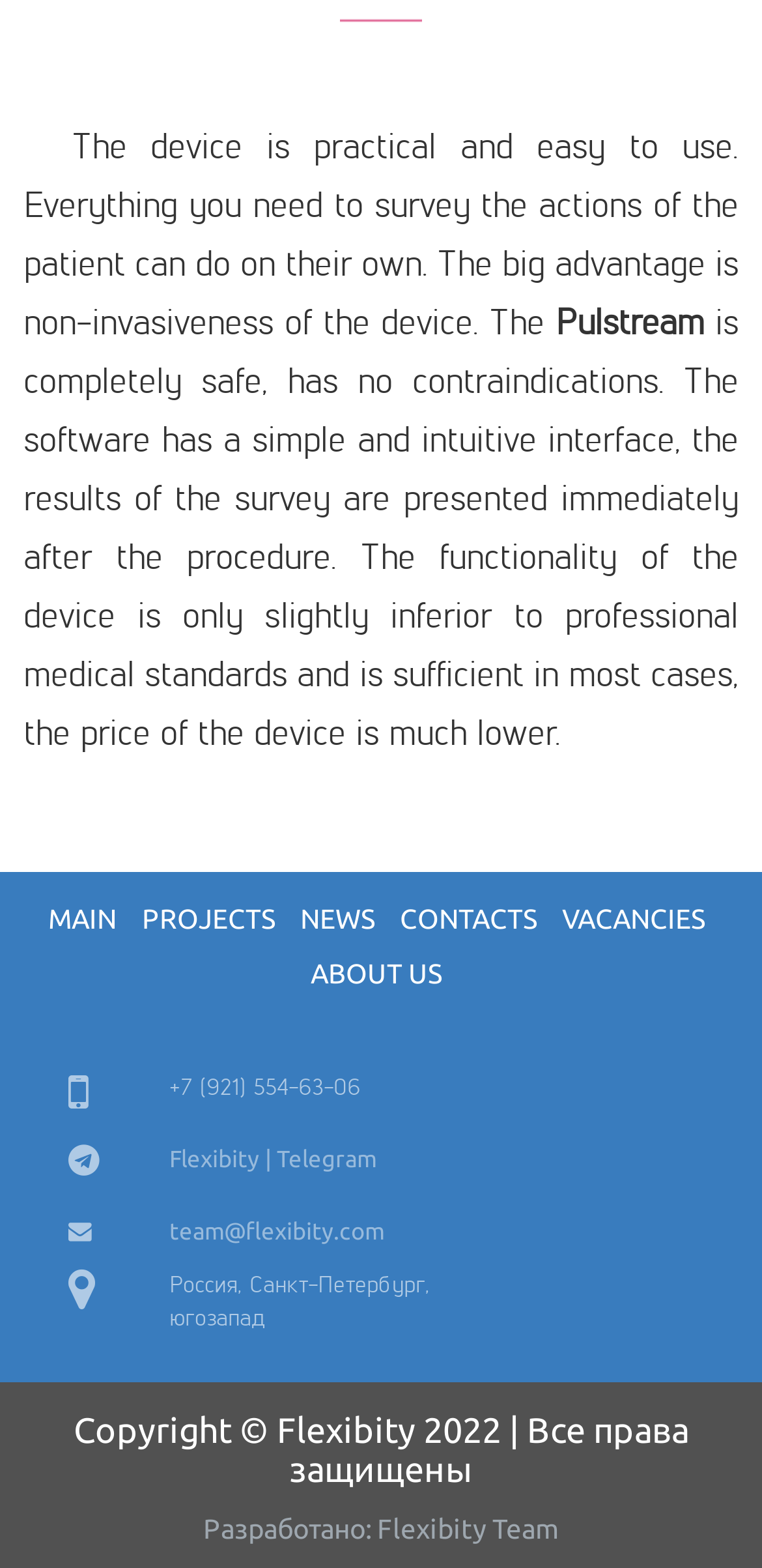Locate the bounding box coordinates of the segment that needs to be clicked to meet this instruction: "check news".

[0.394, 0.569, 0.491, 0.603]